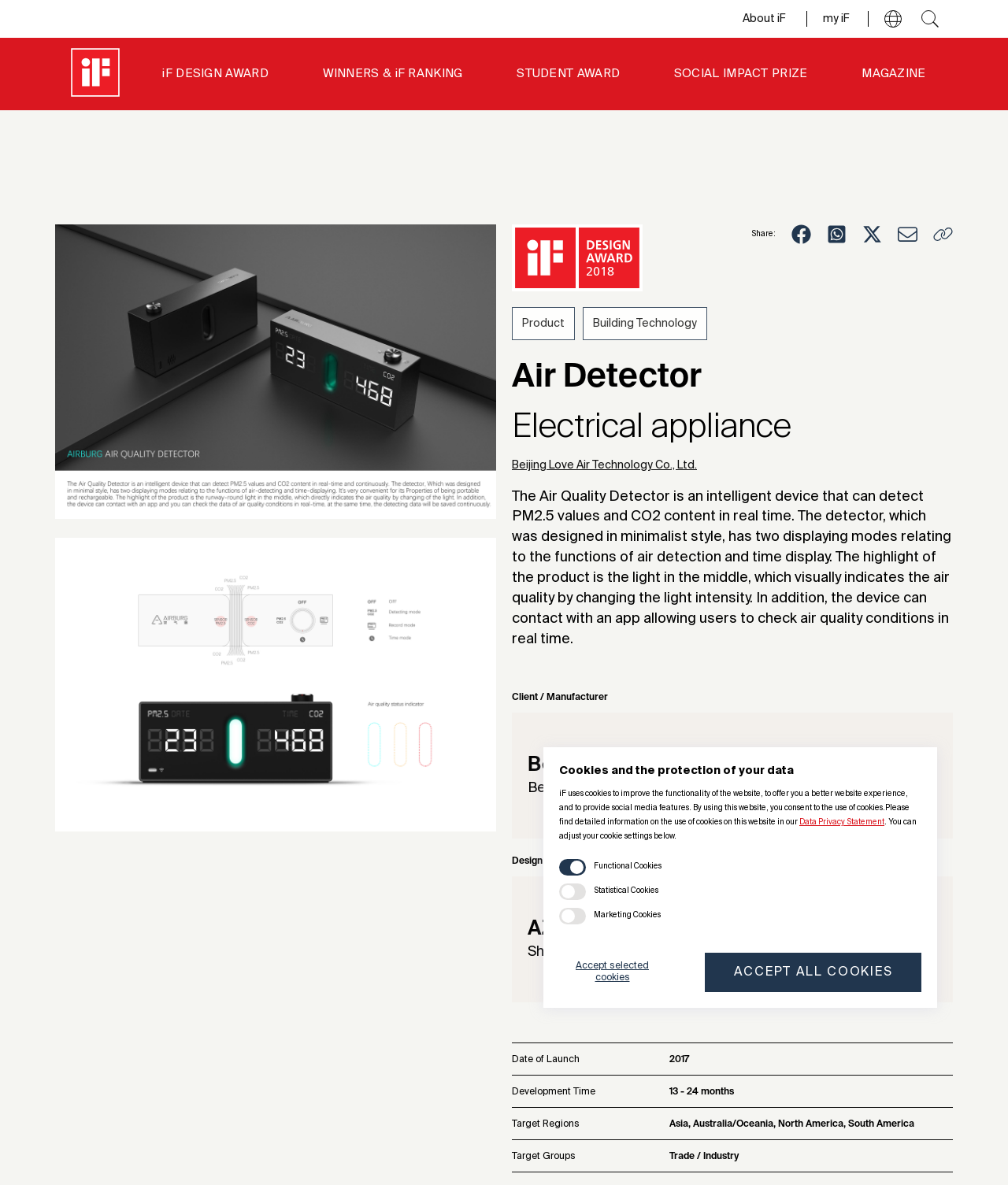Identify the bounding box for the UI element that is described as follows: "EnglishDeutschespañol".

[0.87, 0.0, 0.902, 0.032]